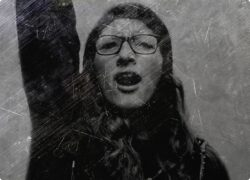Give a succinct answer to this question in a single word or phrase: 
Is the person's arm relaxed?

No